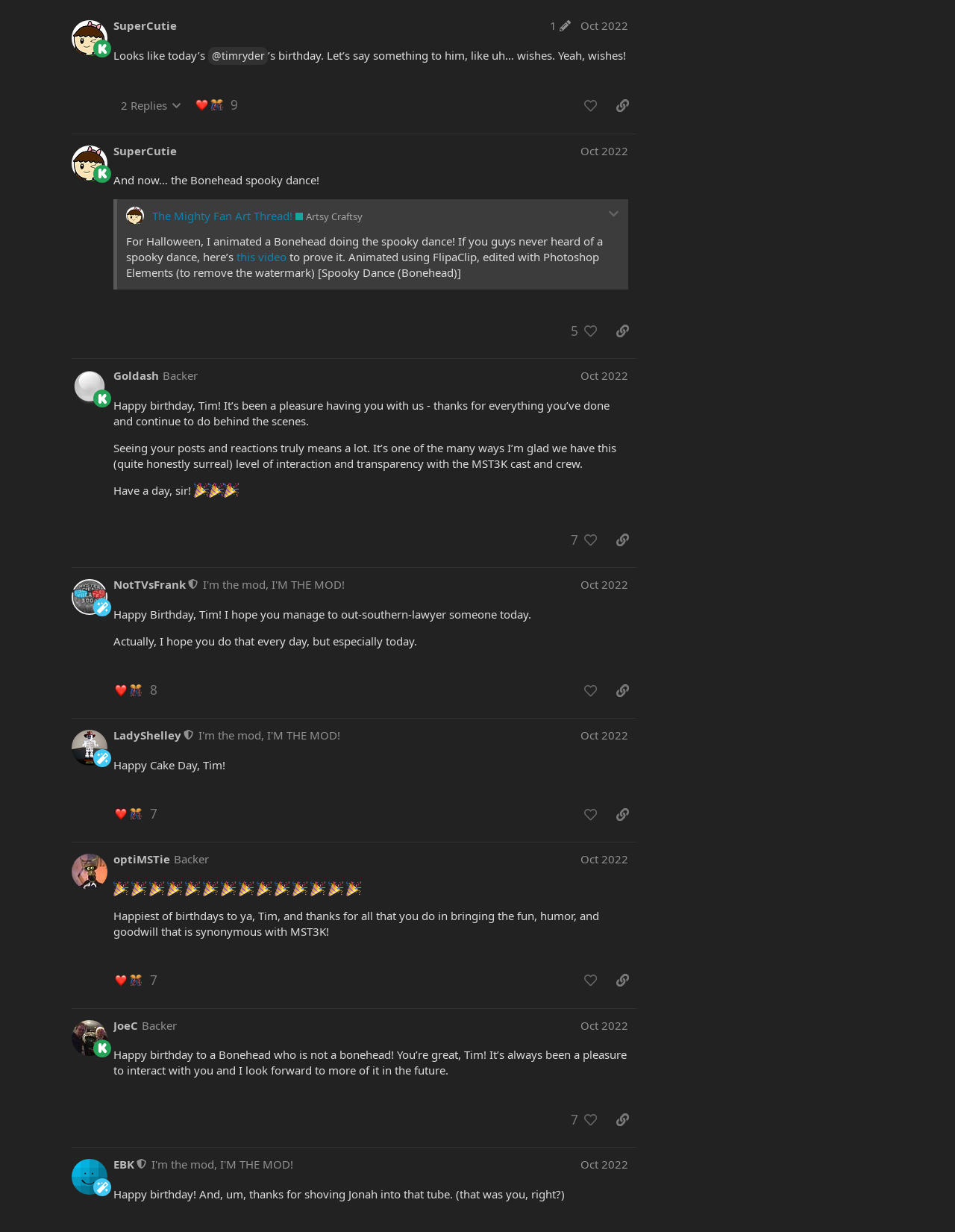Please identify the bounding box coordinates of the clickable region that I should interact with to perform the following instruction: "Share a link to this post". The coordinates should be expressed as four float numbers between 0 and 1, i.e., [left, top, right, bottom].

[0.637, 0.015, 0.666, 0.035]